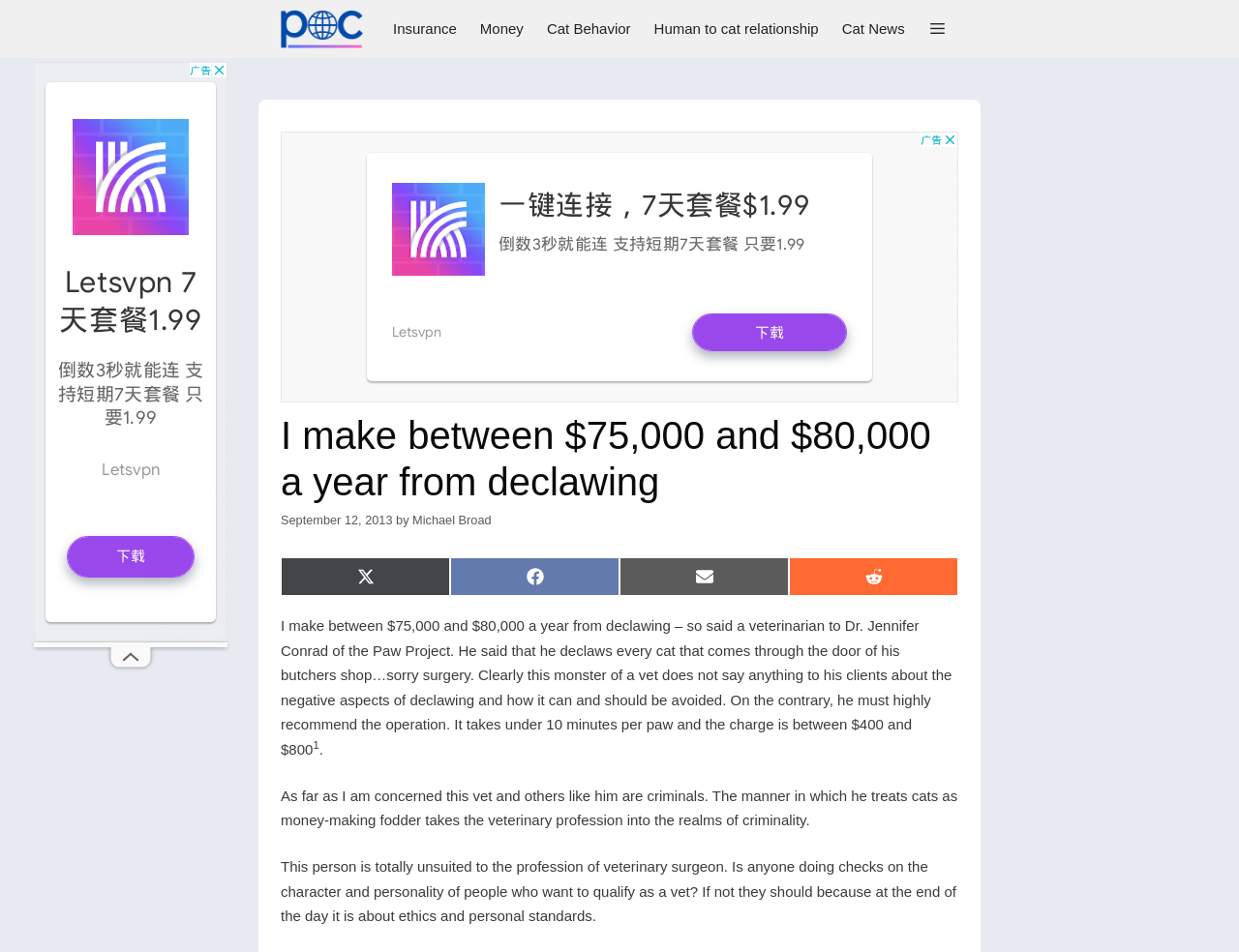Who is the person mentioned in the article?
Please provide a detailed and thorough answer to the question.

The person mentioned in the article is Dr. Jennifer Conrad of the Paw Project, who was told by a veterinarian that he declaws every cat that comes through the door.